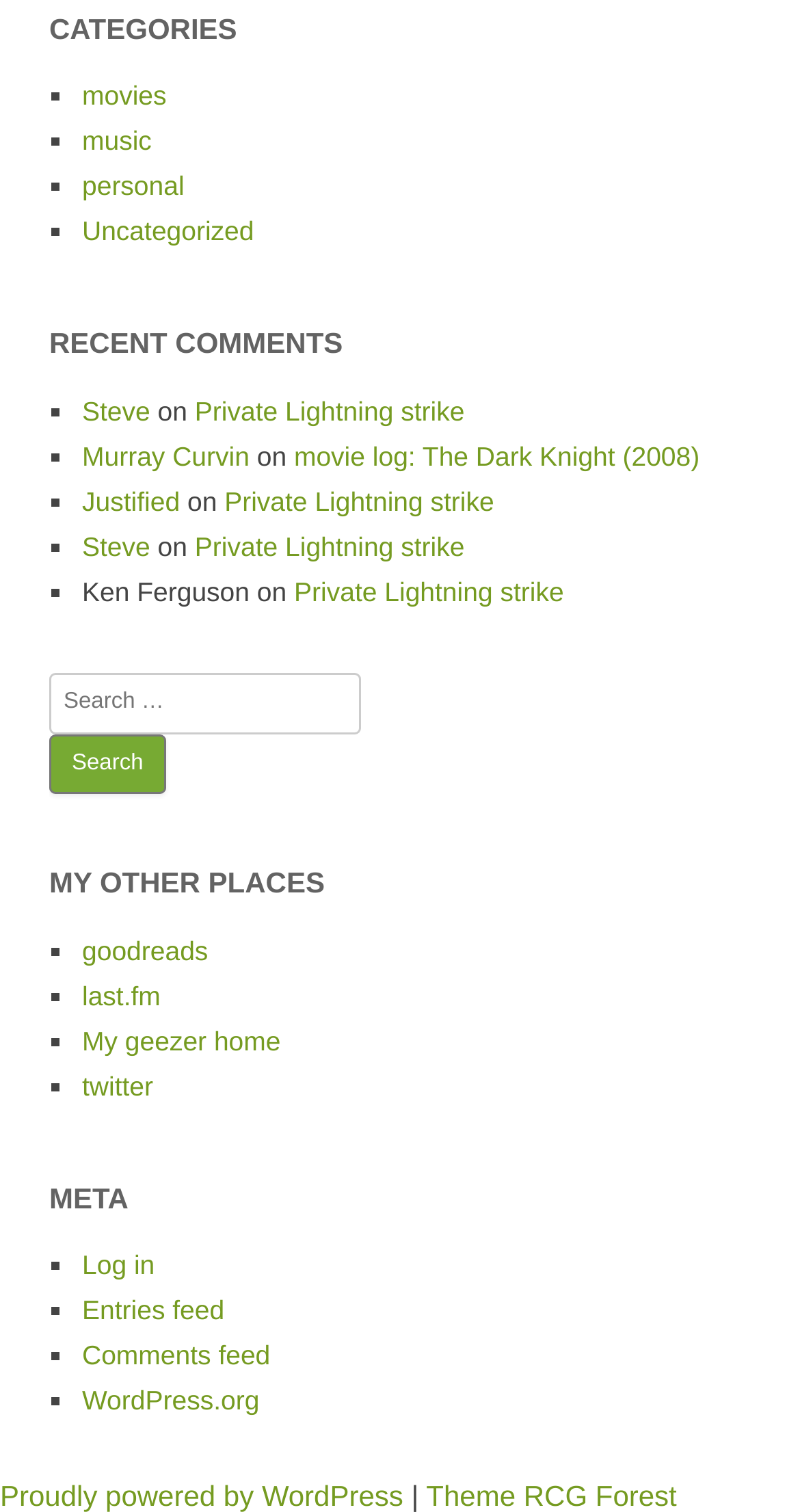Please identify the bounding box coordinates of the clickable element to fulfill the following instruction: "View recent comments". The coordinates should be four float numbers between 0 and 1, i.e., [left, top, right, bottom].

[0.062, 0.207, 0.938, 0.248]